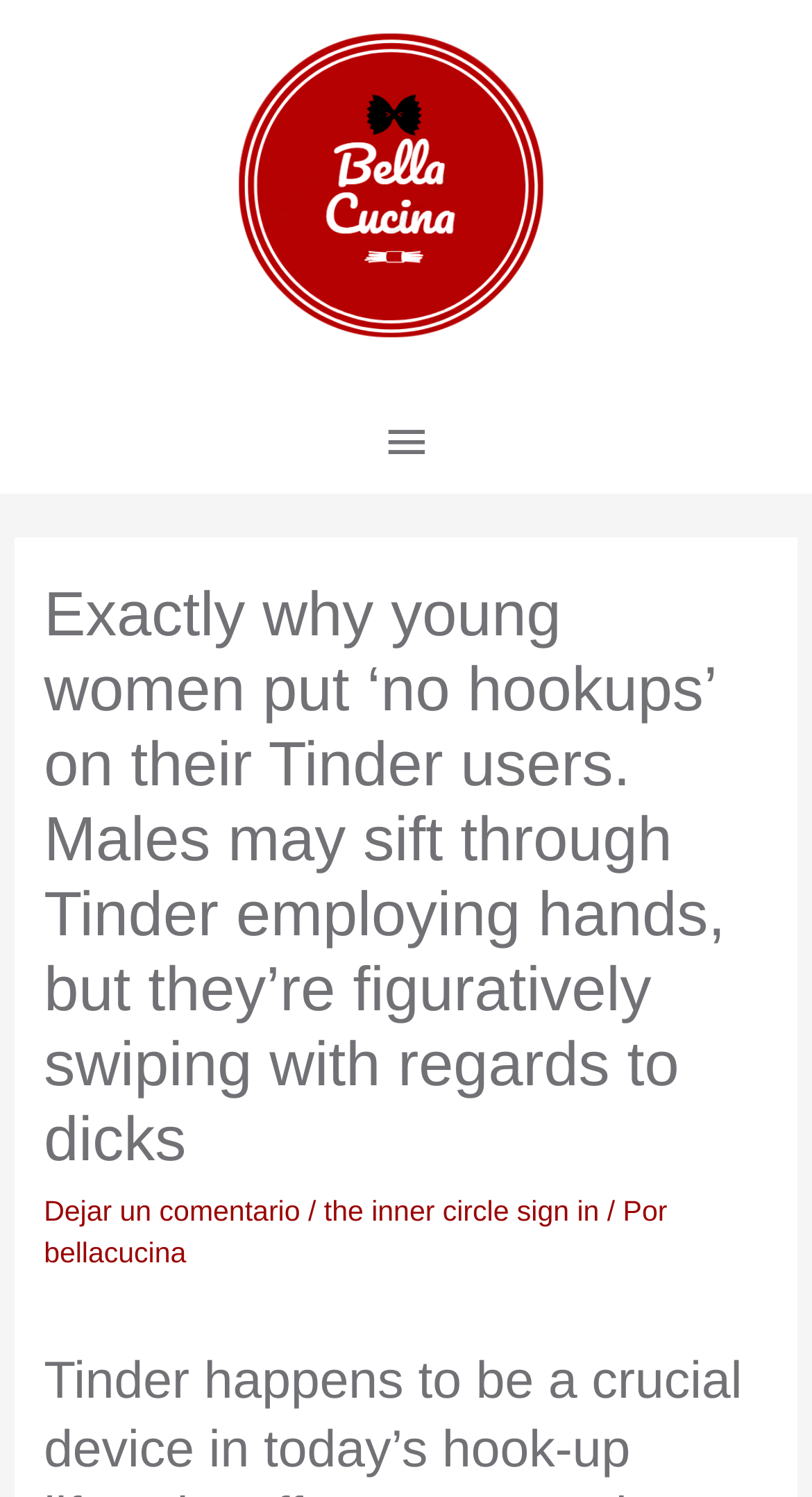Reply to the question with a brief word or phrase: How many links are there in the header?

4